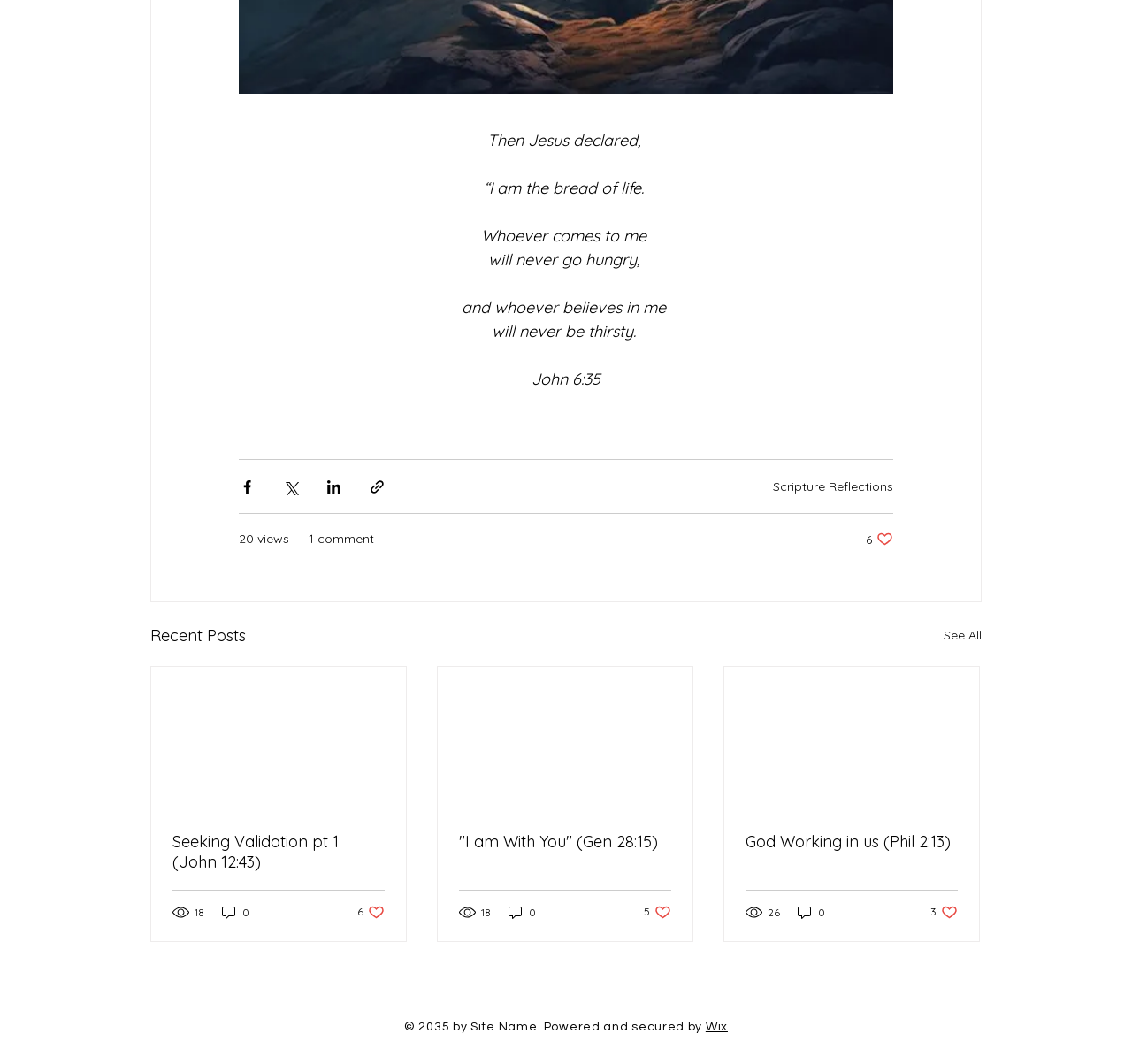Determine the bounding box coordinates for the element that should be clicked to follow this instruction: "Read Scripture Reflections". The coordinates should be given as four float numbers between 0 and 1, in the format [left, top, right, bottom].

[0.683, 0.45, 0.789, 0.465]